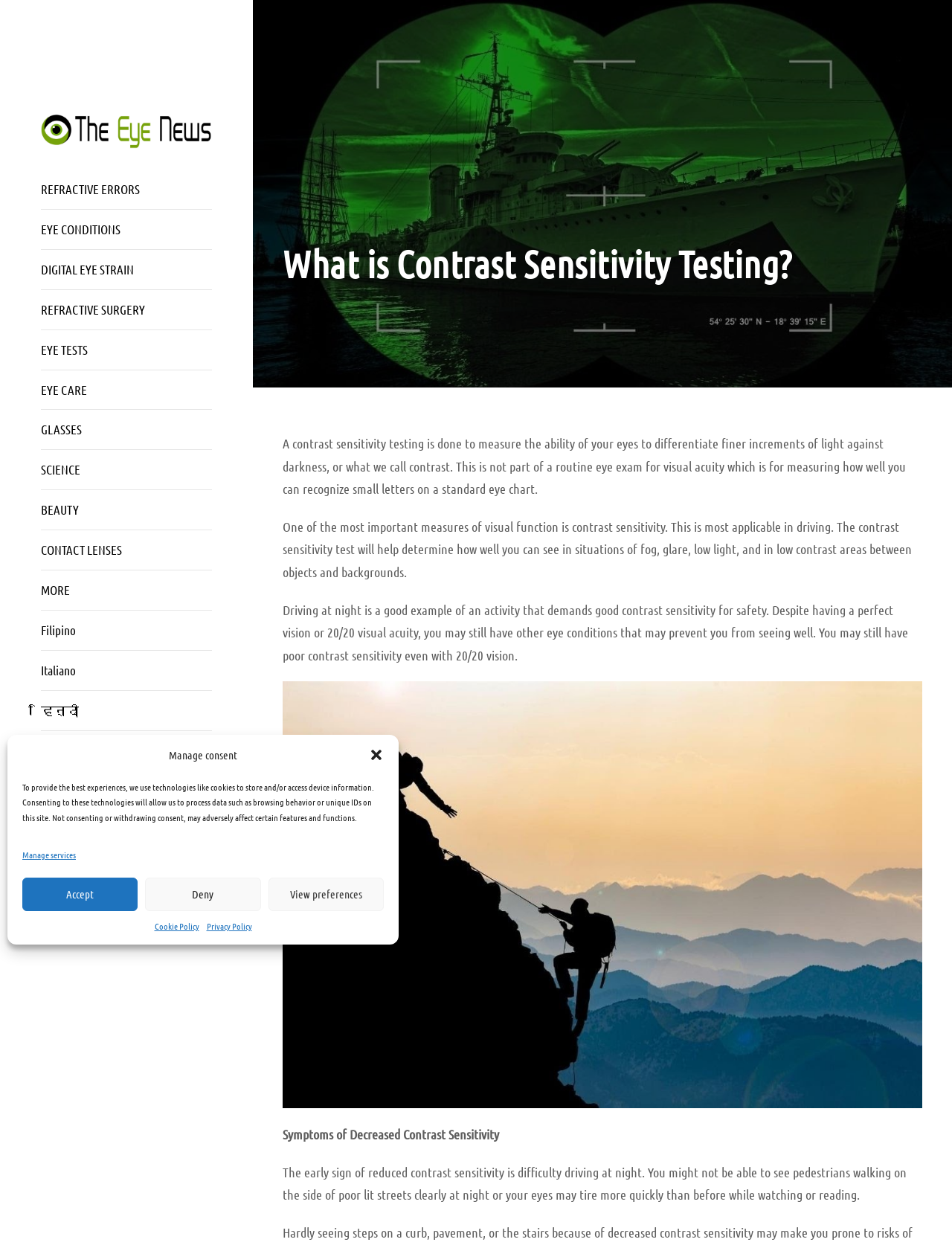Predict the bounding box coordinates of the area that should be clicked to accomplish the following instruction: "View 'REFRACTIVE ERRORS' page". The bounding box coordinates should consist of four float numbers between 0 and 1, i.e., [left, top, right, bottom].

[0.043, 0.143, 0.223, 0.16]